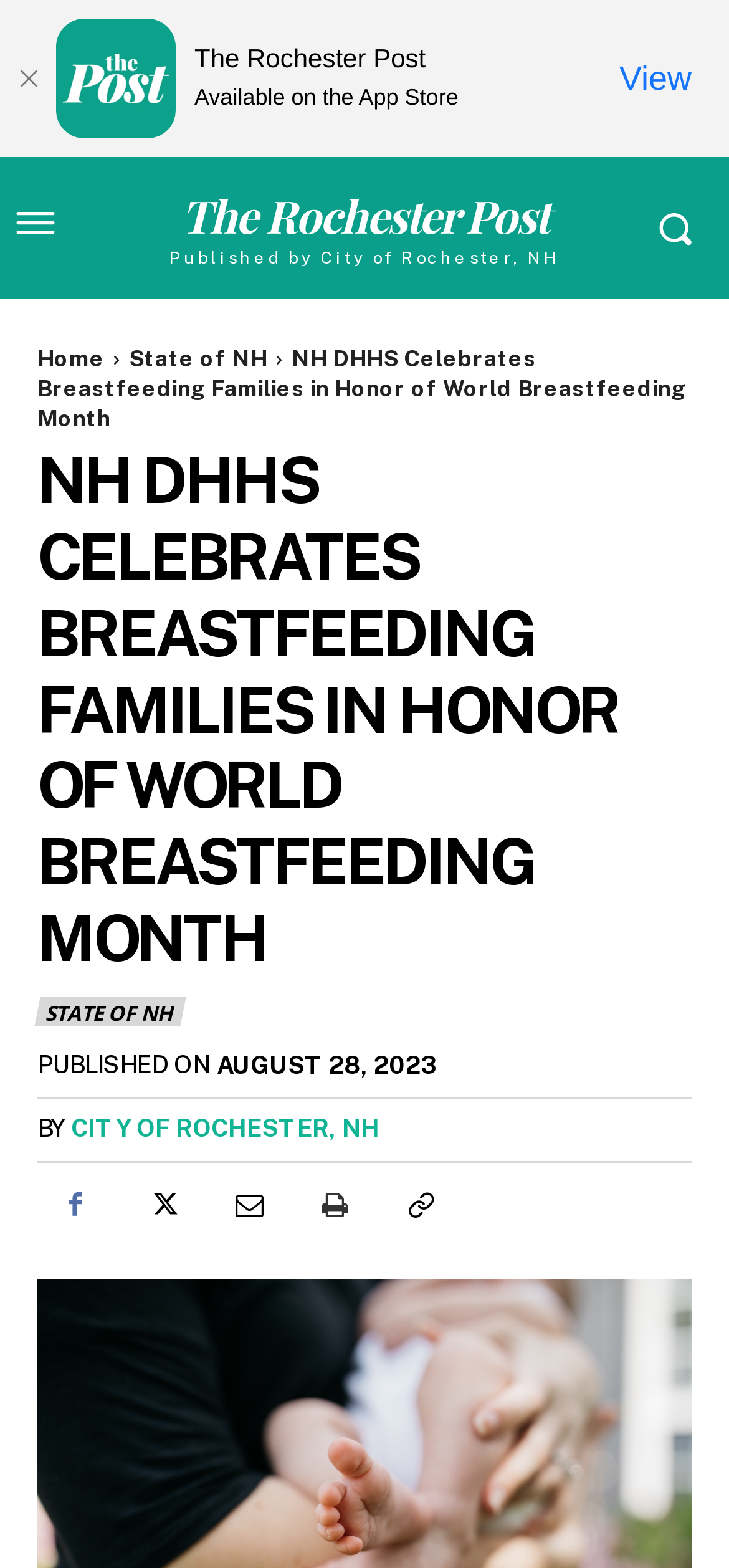What is the name of the city where the publication is from?
Based on the image, give a concise answer in the form of a single word or short phrase.

Rochester, NH